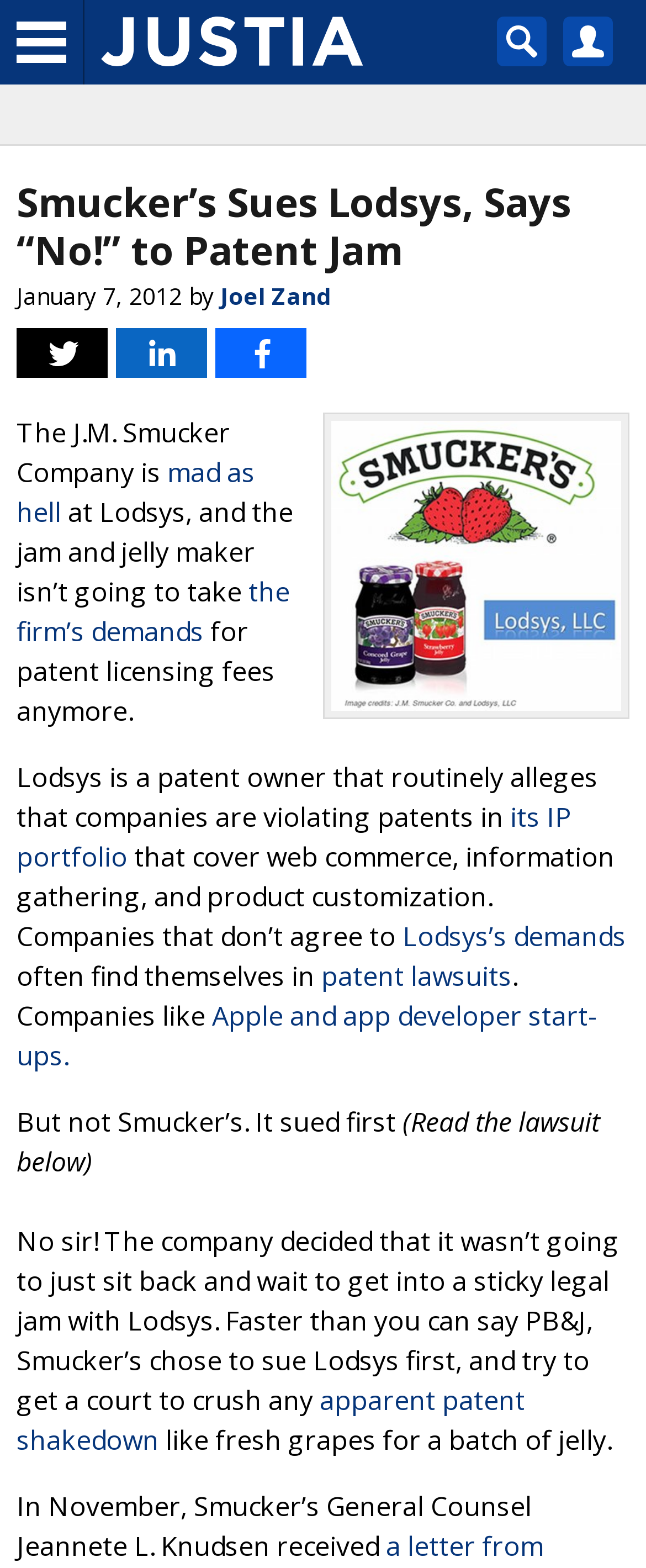Please specify the bounding box coordinates of the clickable region to carry out the following instruction: "Search on the website". The coordinates should be four float numbers between 0 and 1, in the format [left, top, right, bottom].

[0.782, 0.016, 0.833, 0.037]